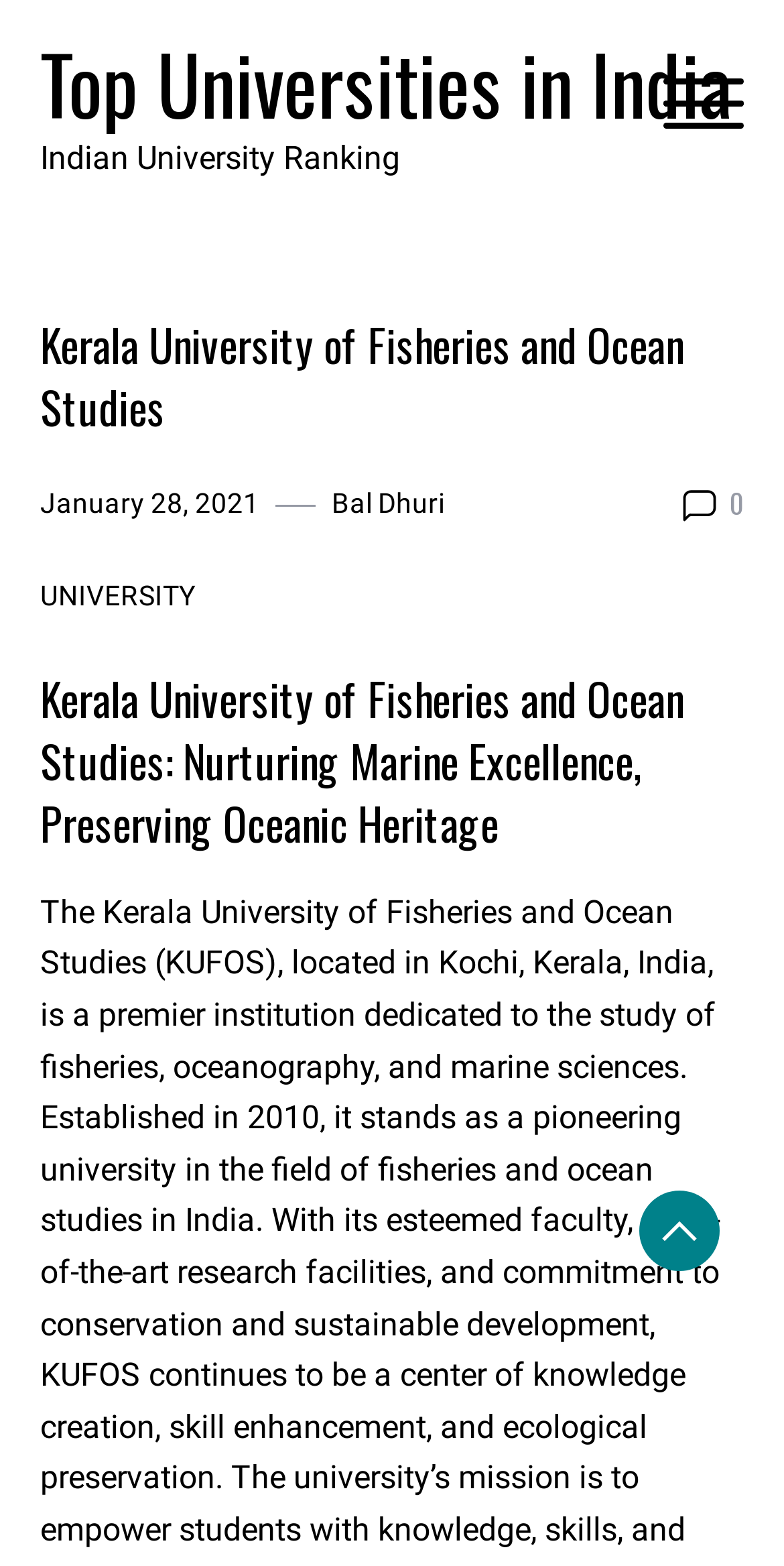What is the author of the content?
Answer the question with detailed information derived from the image.

The author's name 'Bal Dhuri' is mentioned as a link on the webpage, which suggests that Bal Dhuri is the person who wrote or contributed to the content.